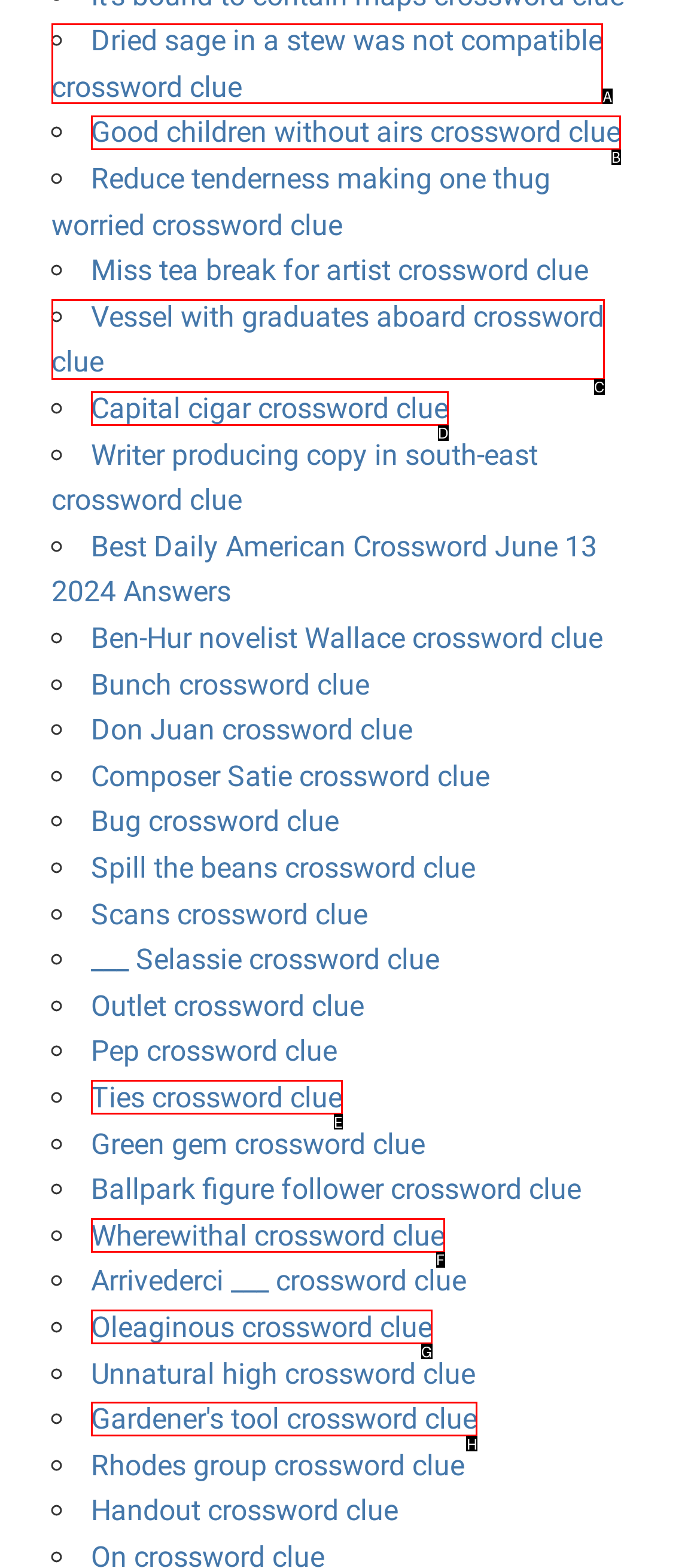Decide which UI element to click to accomplish the task: View 'Gardener's tool crossword clue'
Respond with the corresponding option letter.

H